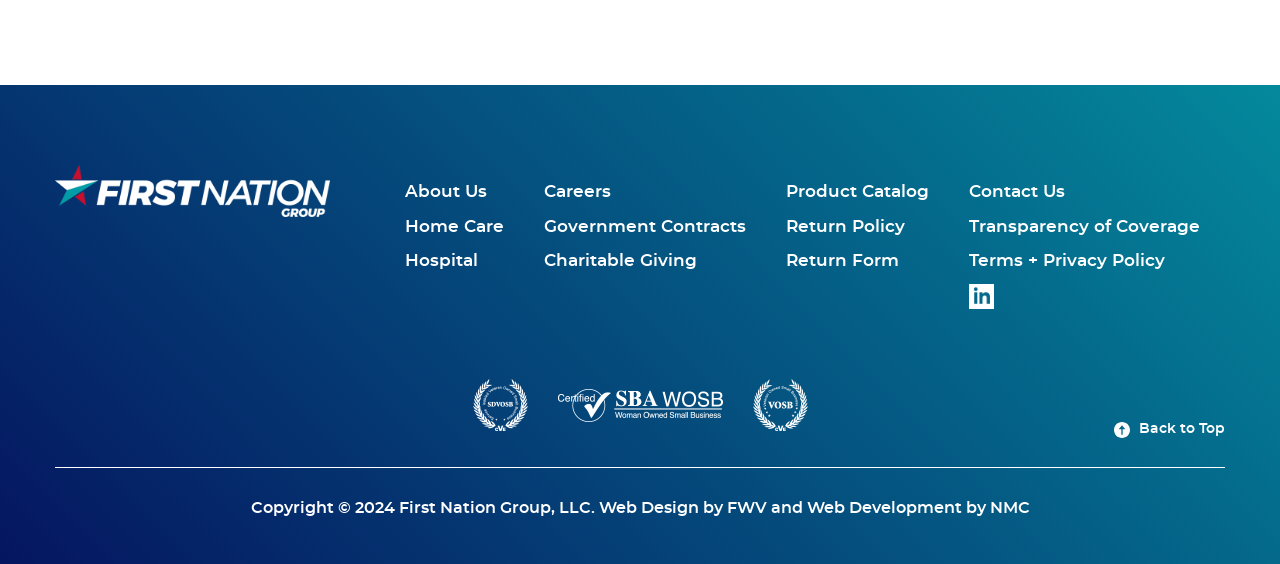With reference to the image, please provide a detailed answer to the following question: What is the purpose of the 'Back to Top' link?

The 'Back to Top' link is located at the bottom of the webpage and its purpose is to allow users to quickly navigate to the top of the page, likely to access the main navigation menu or other important elements at the top of the page.